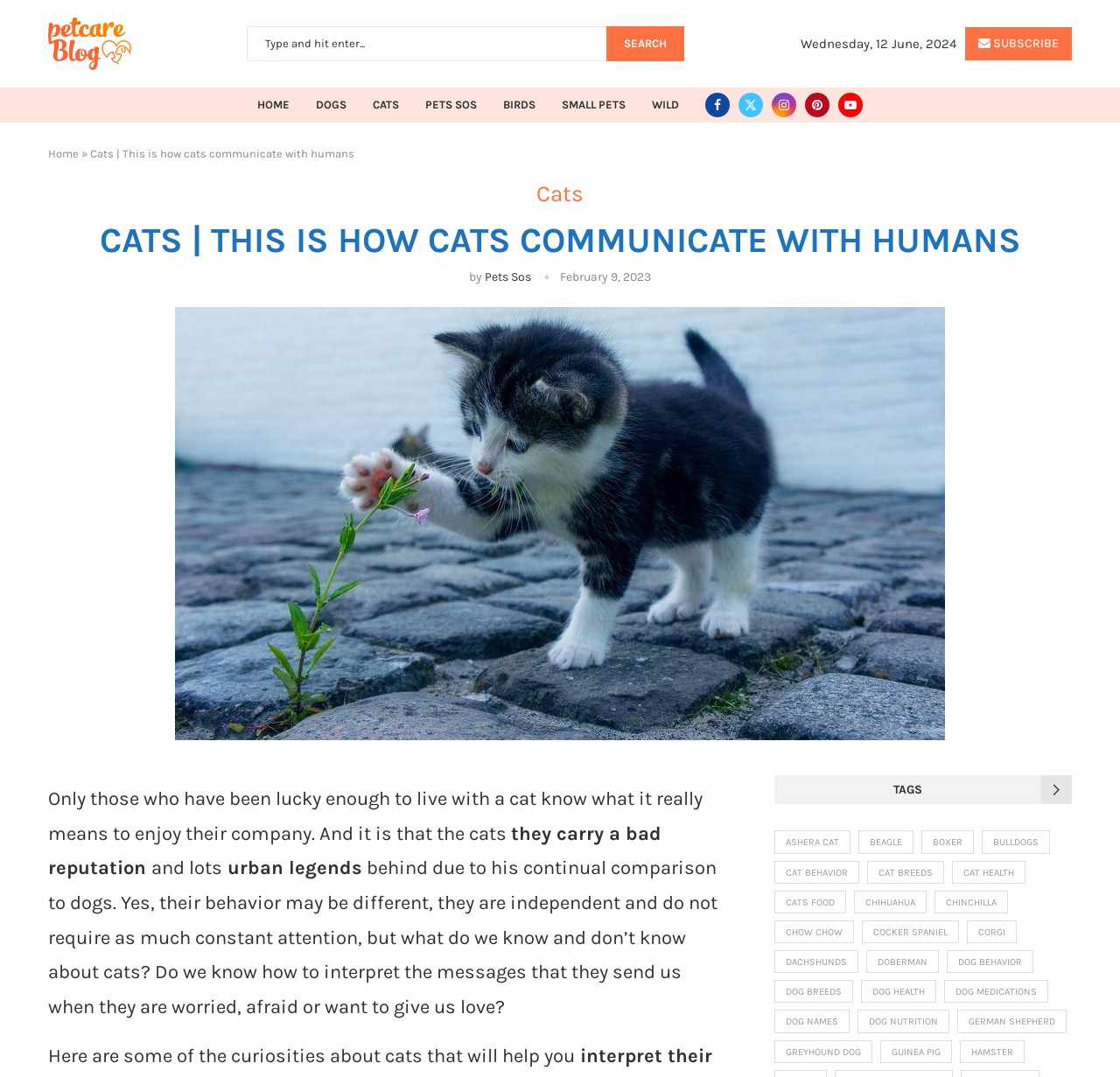Please locate the bounding box coordinates of the region I need to click to follow this instruction: "Search for something".

[0.221, 0.024, 0.611, 0.057]